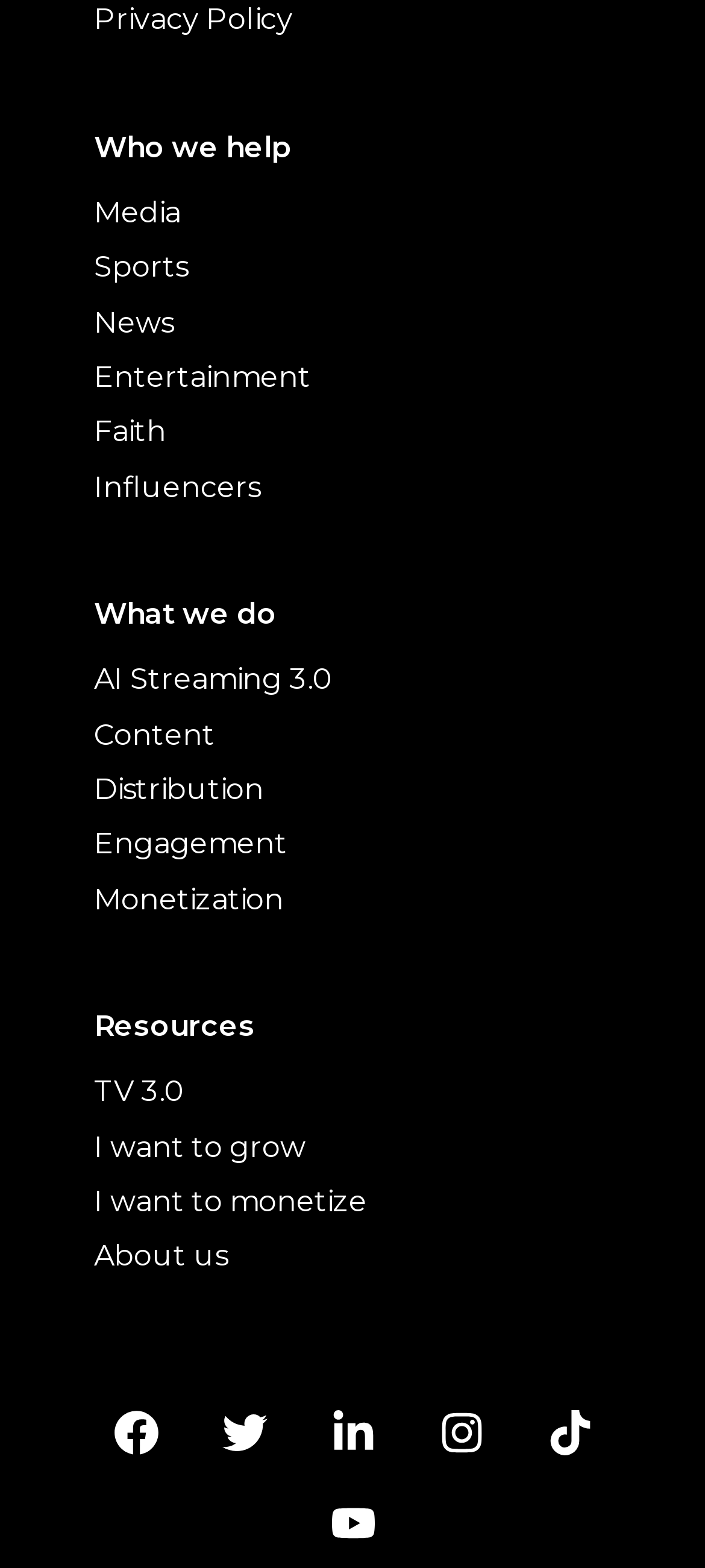Use a single word or phrase to answer the question:
How many social media platforms are linked?

5